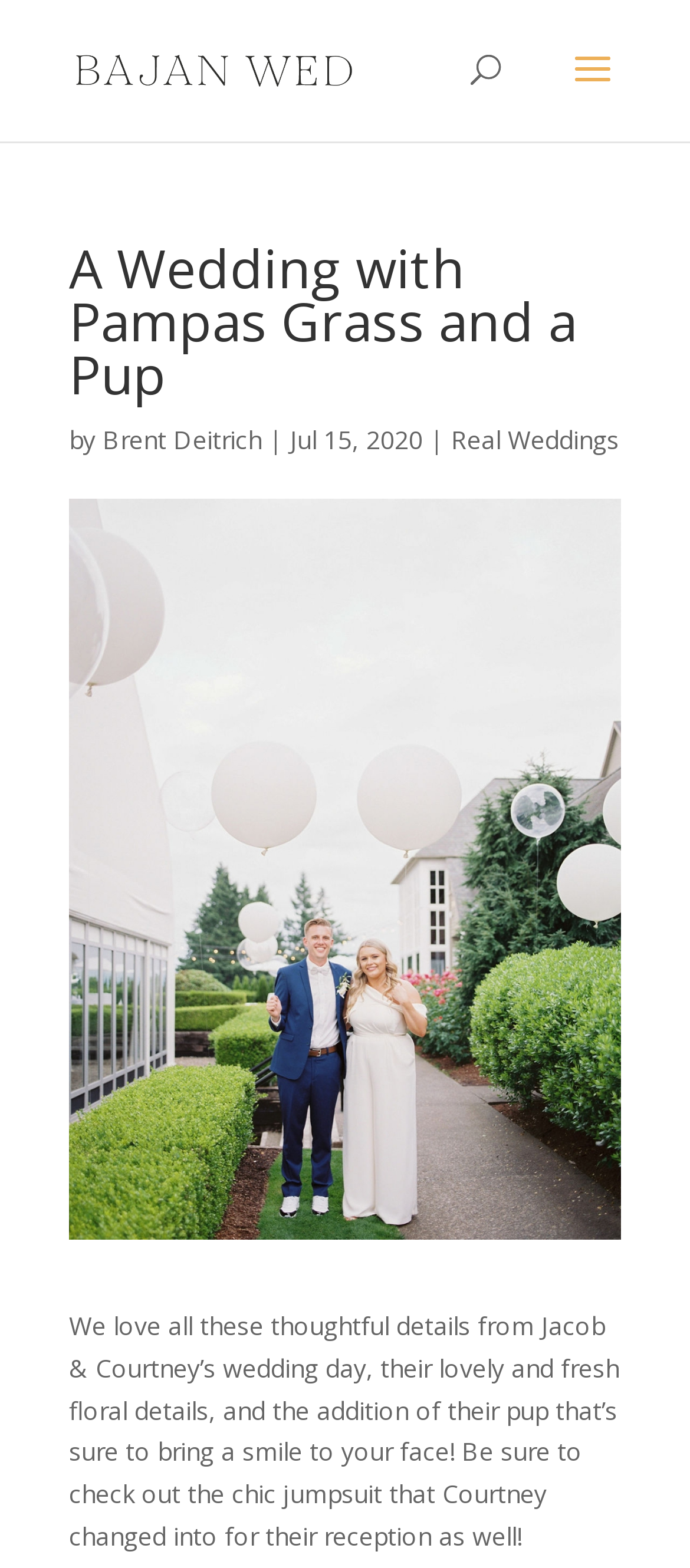Use a single word or phrase to answer this question: 
What is the name of the website?

Bajan Wed